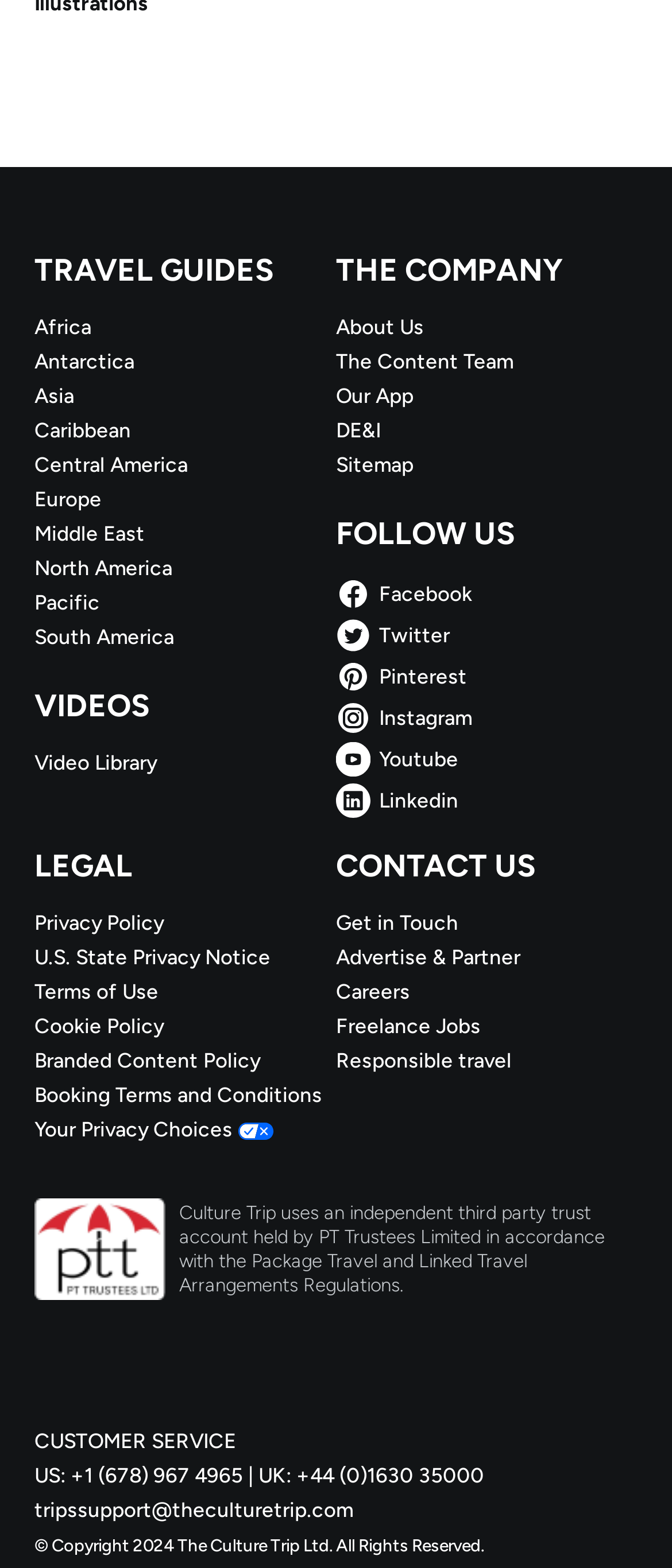Could you highlight the region that needs to be clicked to execute the instruction: "Follow on Facebook"?

[0.5, 0.368, 0.949, 0.39]